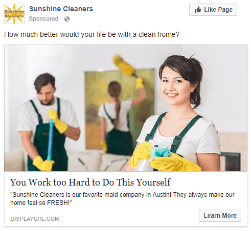What is the tagline of Sunshine Cleaners?
Answer the question with a detailed and thorough explanation.

The tagline 'You Work too Hard to Do This Yourself' is a key element of the image, as it appeals to busy individuals who would benefit from professional cleaning services and emphasizes the convenience of using Sunshine Cleaners.